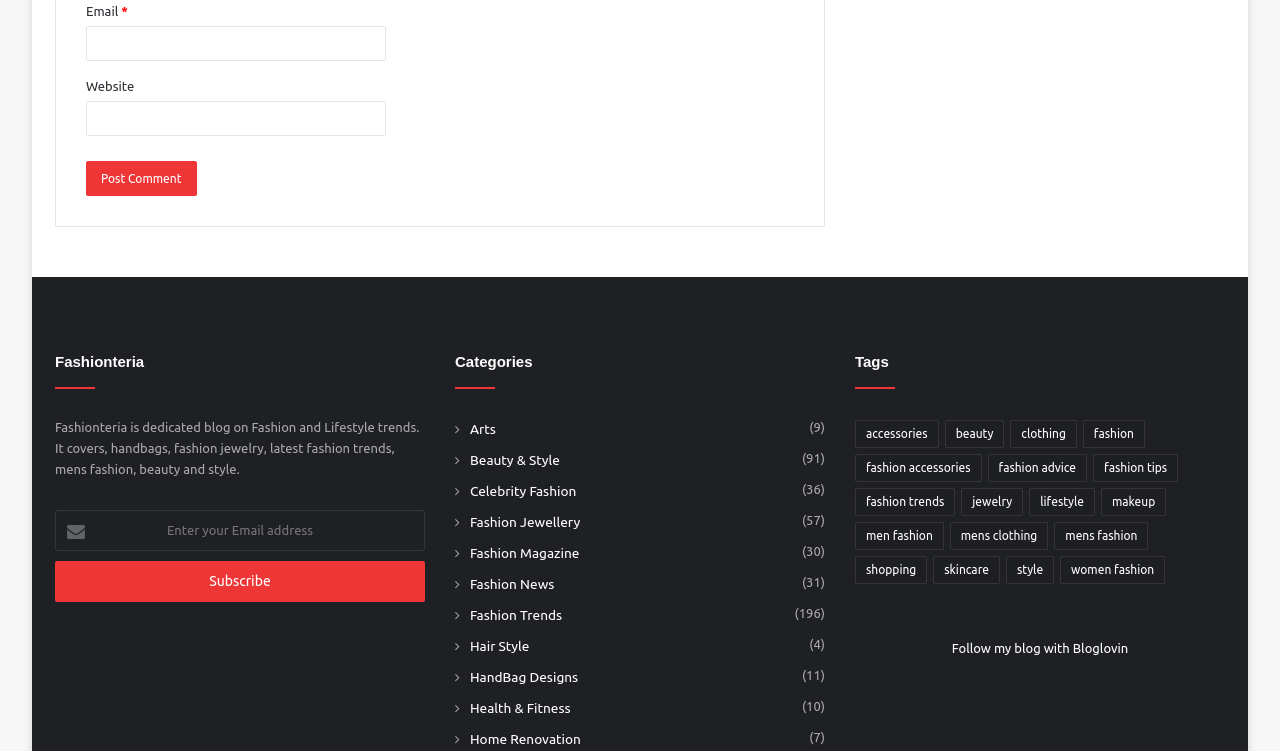Pinpoint the bounding box coordinates of the clickable element to carry out the following instruction: "Subscribe to the newsletter."

[0.043, 0.747, 0.332, 0.802]